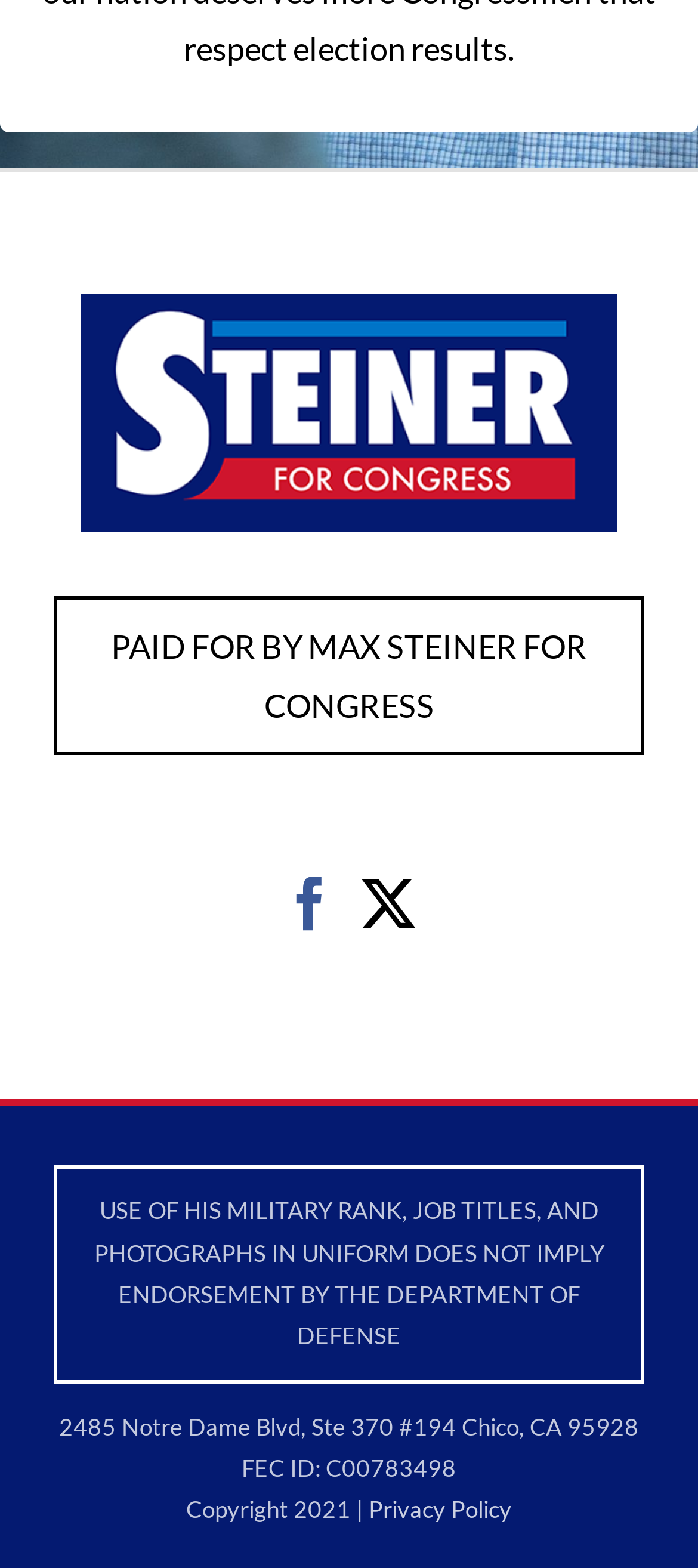What is the copyright year of the webpage?
Please respond to the question with a detailed and well-explained answer.

The webpage has a static text element 'Copyright 2021 |' which provides the copyright year of the webpage.